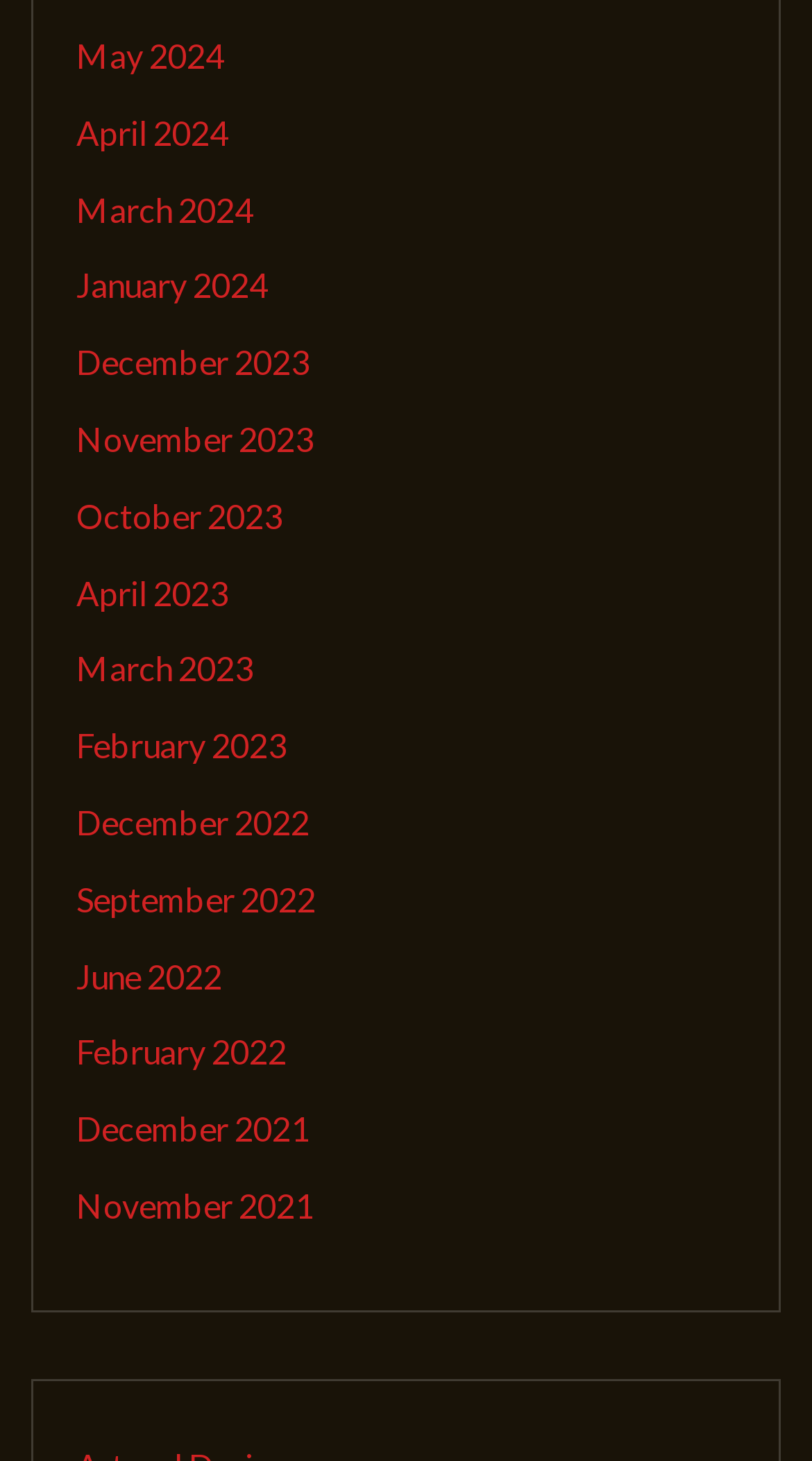How many months are available in 2024?
Refer to the image and provide a one-word or short phrase answer.

4